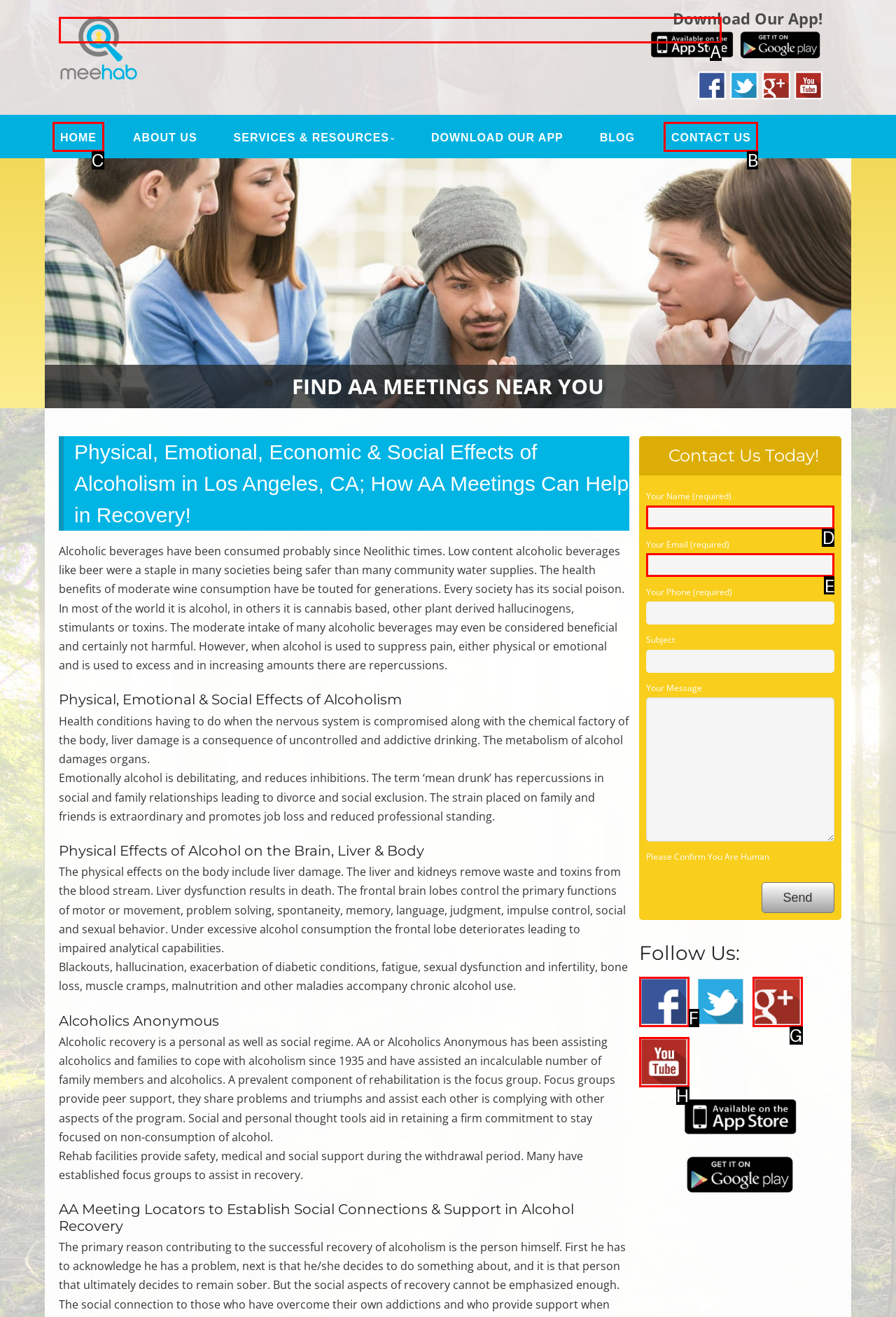Please indicate which option's letter corresponds to the task: Click on the 'HOME' link by examining the highlighted elements in the screenshot.

C